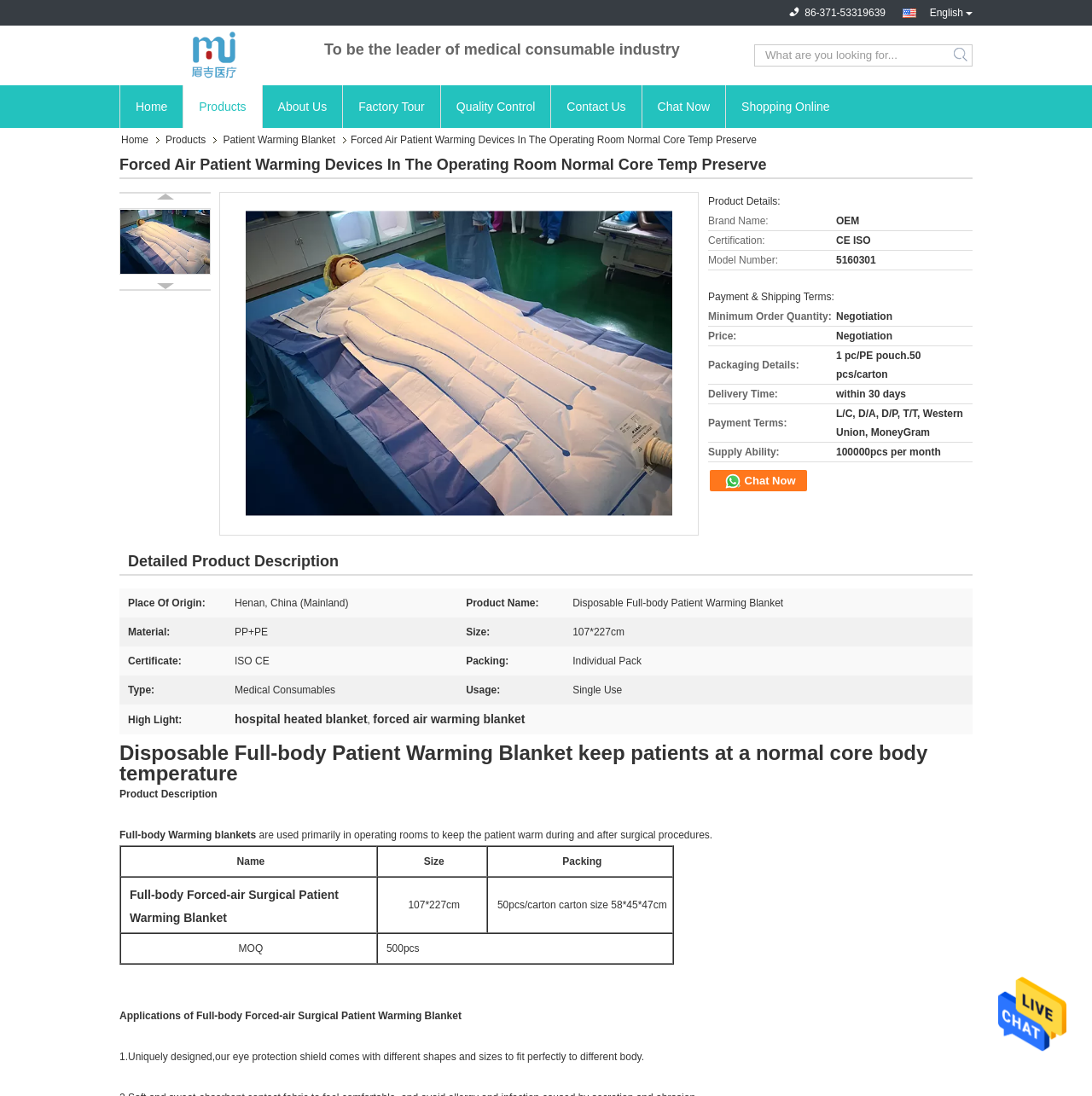Answer this question using a single word or a brief phrase:
What is the delivery time of the product?

within 30 days